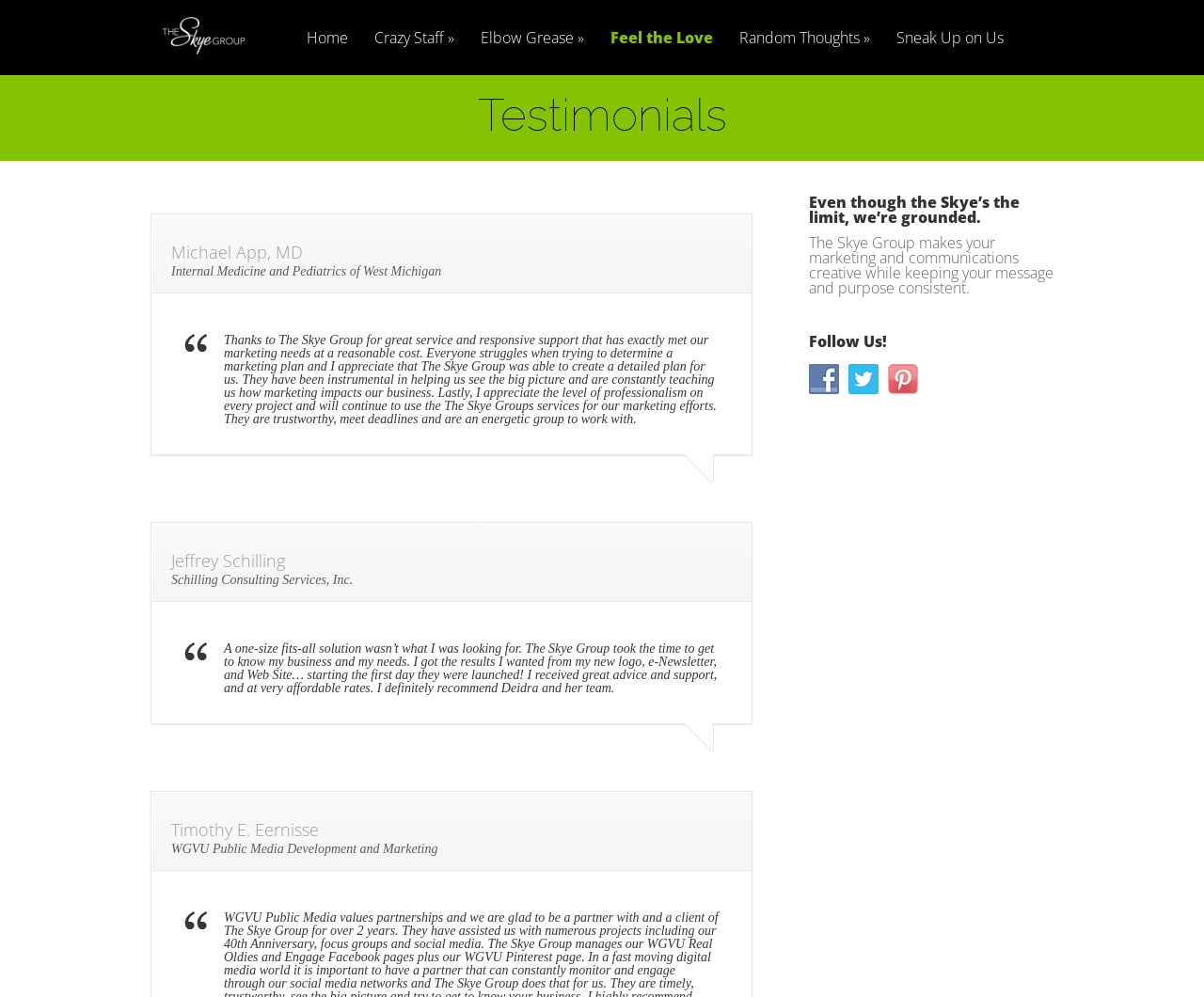Provide the bounding box coordinates for the UI element described in this sentence: "Home". The coordinates should be four float values between 0 and 1, i.e., [left, top, right, bottom].

[0.245, 0.03, 0.298, 0.075]